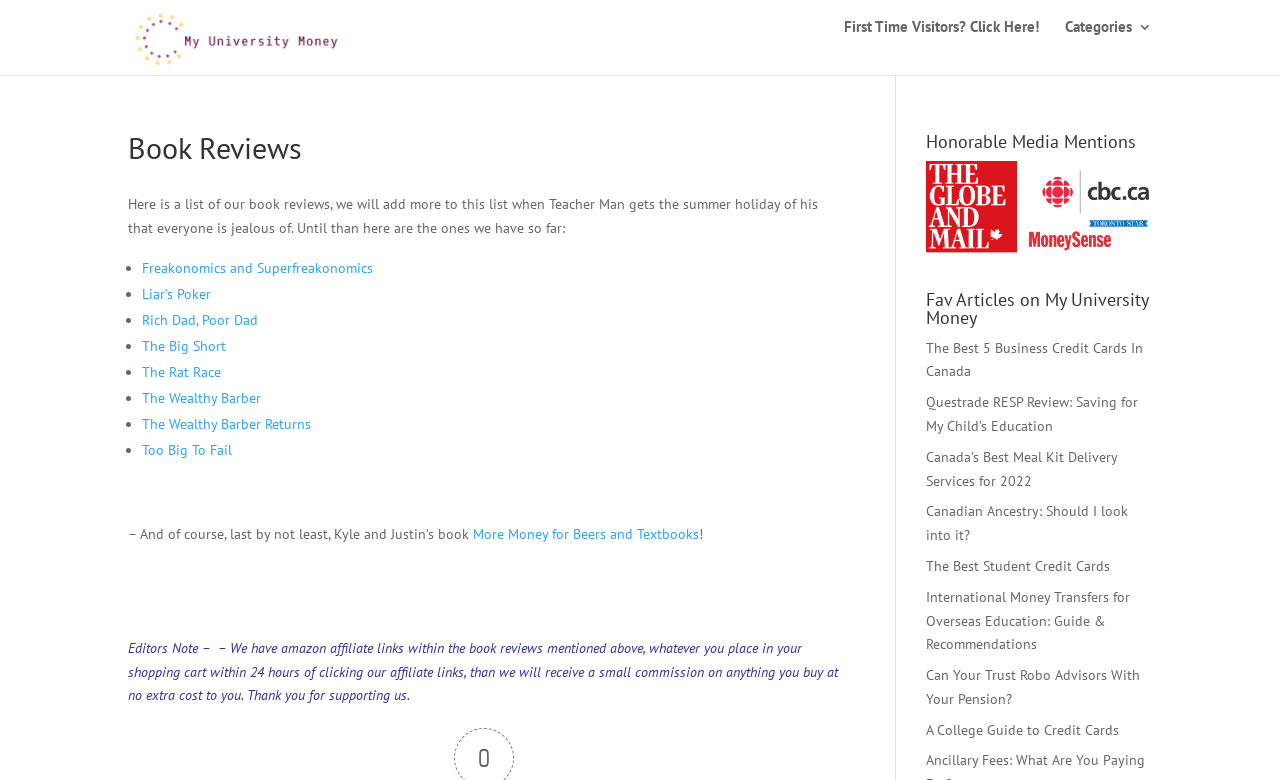Can you show the bounding box coordinates of the region to click on to complete the task described in the instruction: "Visit the 'My University Money' homepage"?

[0.1, 0.037, 0.282, 0.06]